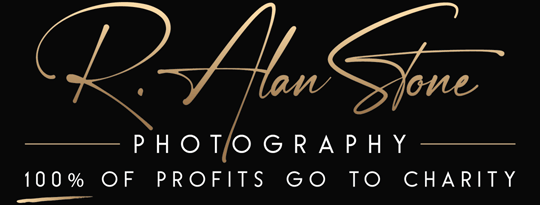Where do 100% of profits go?
Using the information from the image, give a concise answer in one word or a short phrase.

to charity